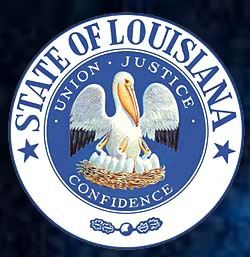Describe the image thoroughly.

The image features the official seal of the State of Louisiana. At its center is a pelican nurturing her chicks in a nest, symbolizing the state's commitment to care and protection. This imagery is traditionally associated with the principles of justice and community welfare. Surrounding the pelican is a circular band with the words "STATE OF LOUISIANA" adorning the top, and the phrases "UNION," "JUSTICE," and "CONFIDENCE" prominently displayed, emphasizing the core values of the state government. The vibrant blue background enhances the overall representation of the seal, making it a significant emblem of Louisiana's identity and governance.